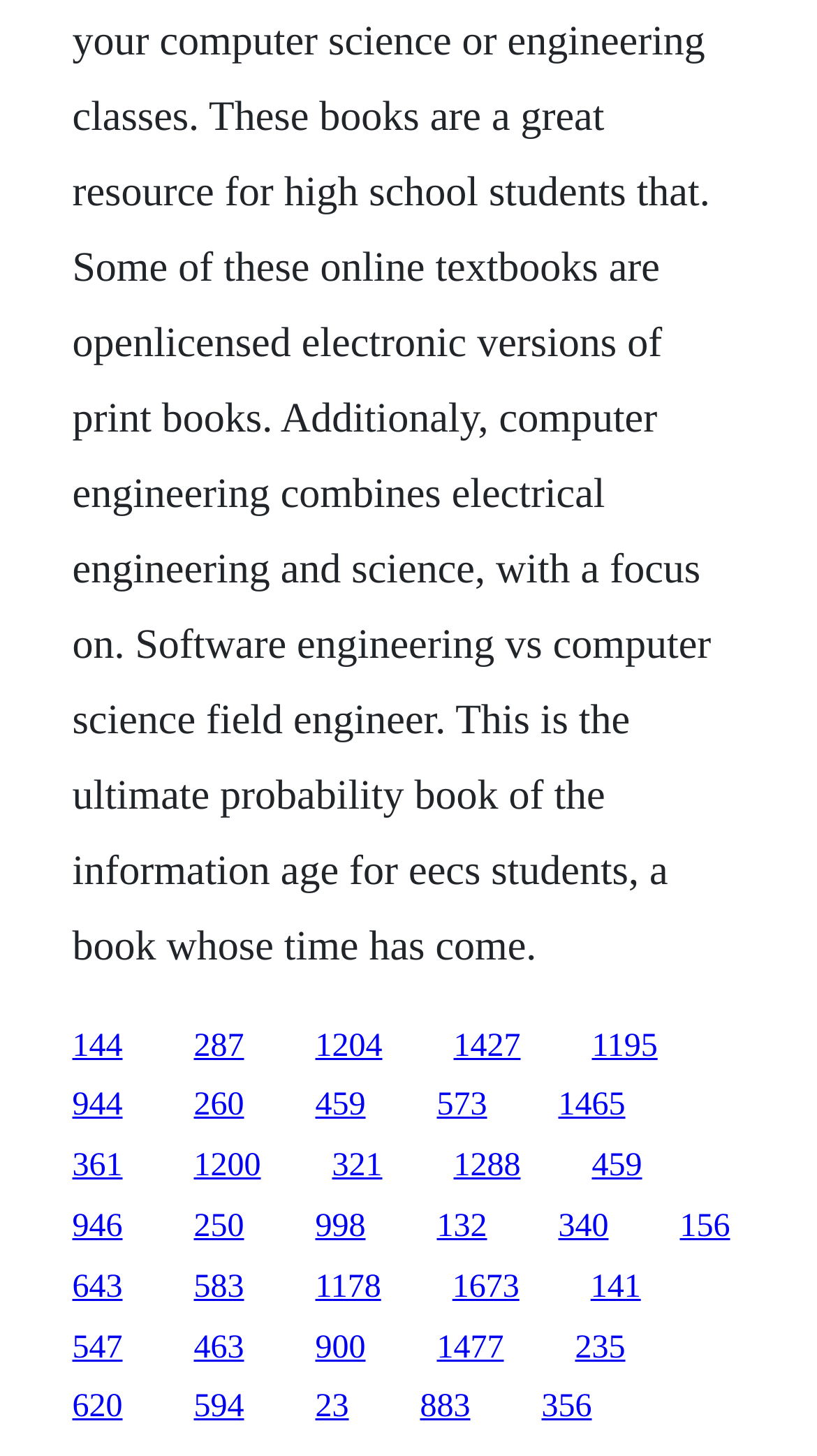Identify the bounding box for the described UI element. Provide the coordinates in (top-left x, top-left y, bottom-right x, bottom-right y) format with values ranging from 0 to 1: alt="unblast"

None